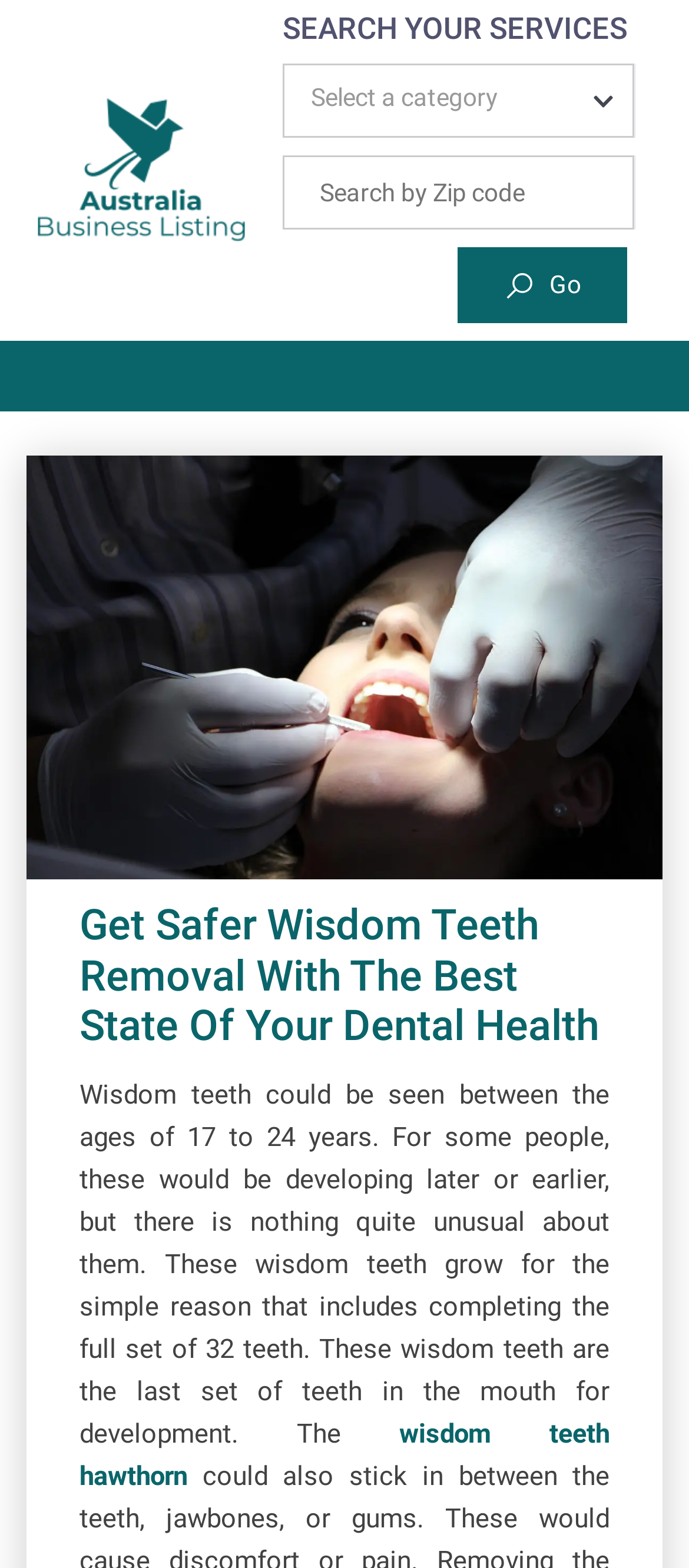What is the link related to wisdom teeth in the main content?
Based on the image, please offer an in-depth response to the question.

In the main content of the webpage, there is a link related to wisdom teeth, which is 'wisdom teeth hawthorn', indicating that the webpage may provide information or services related to wisdom teeth removal in Hawthorn.